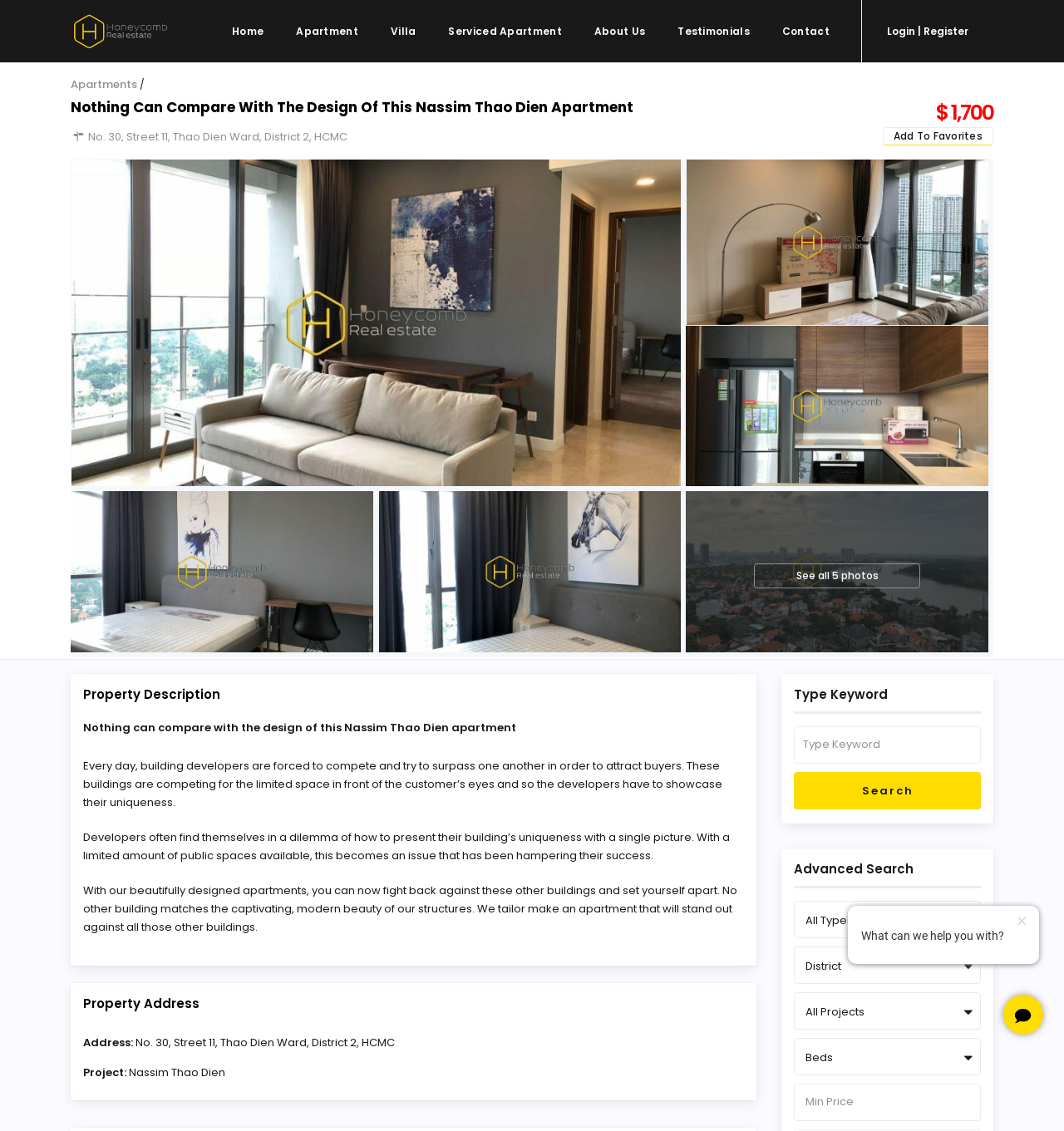Could you find the bounding box coordinates of the clickable area to complete this instruction: "View property details"?

[0.078, 0.607, 0.699, 0.621]